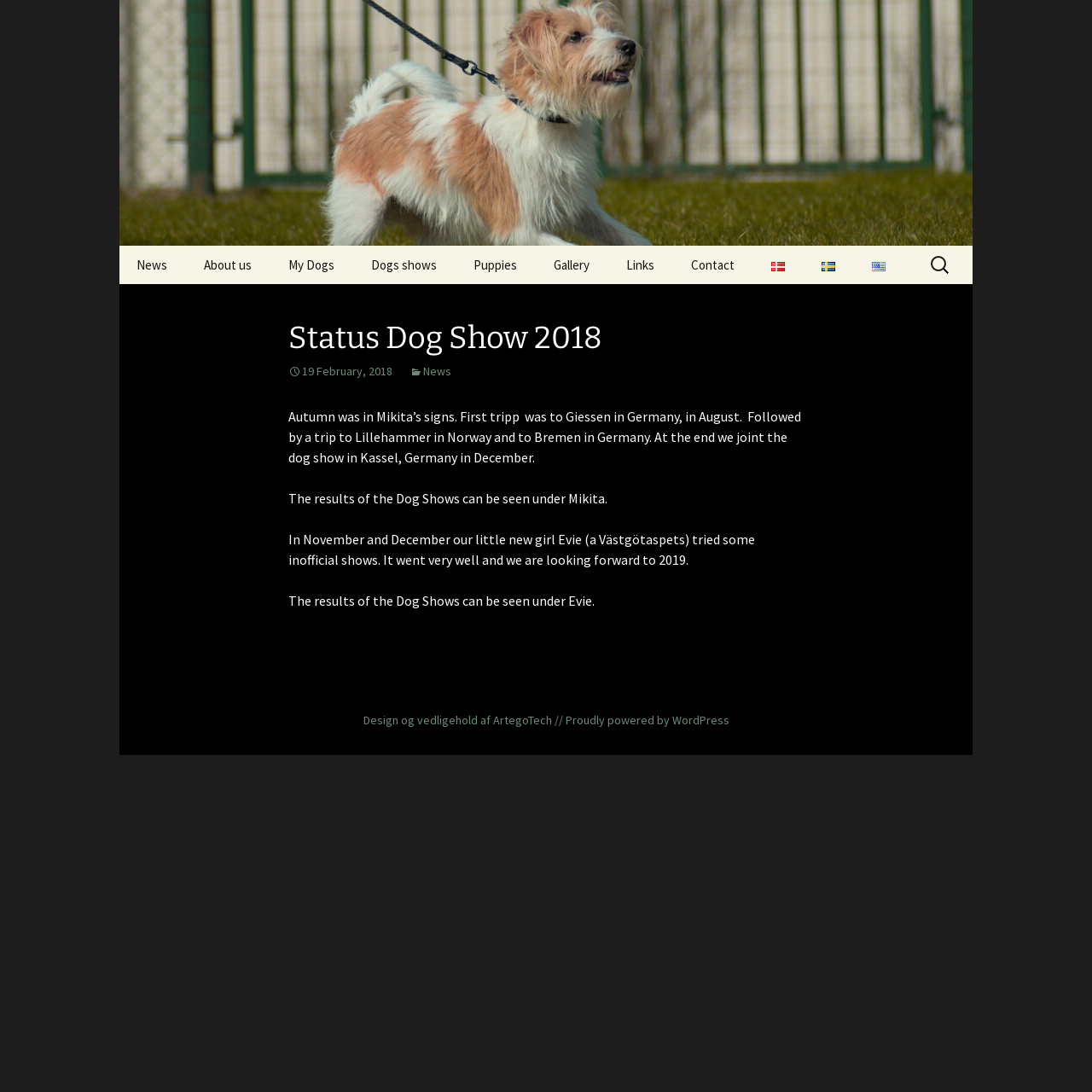Please give a succinct answer to the question in one word or phrase:
What breed of dog is Evie?

Västgötaspets